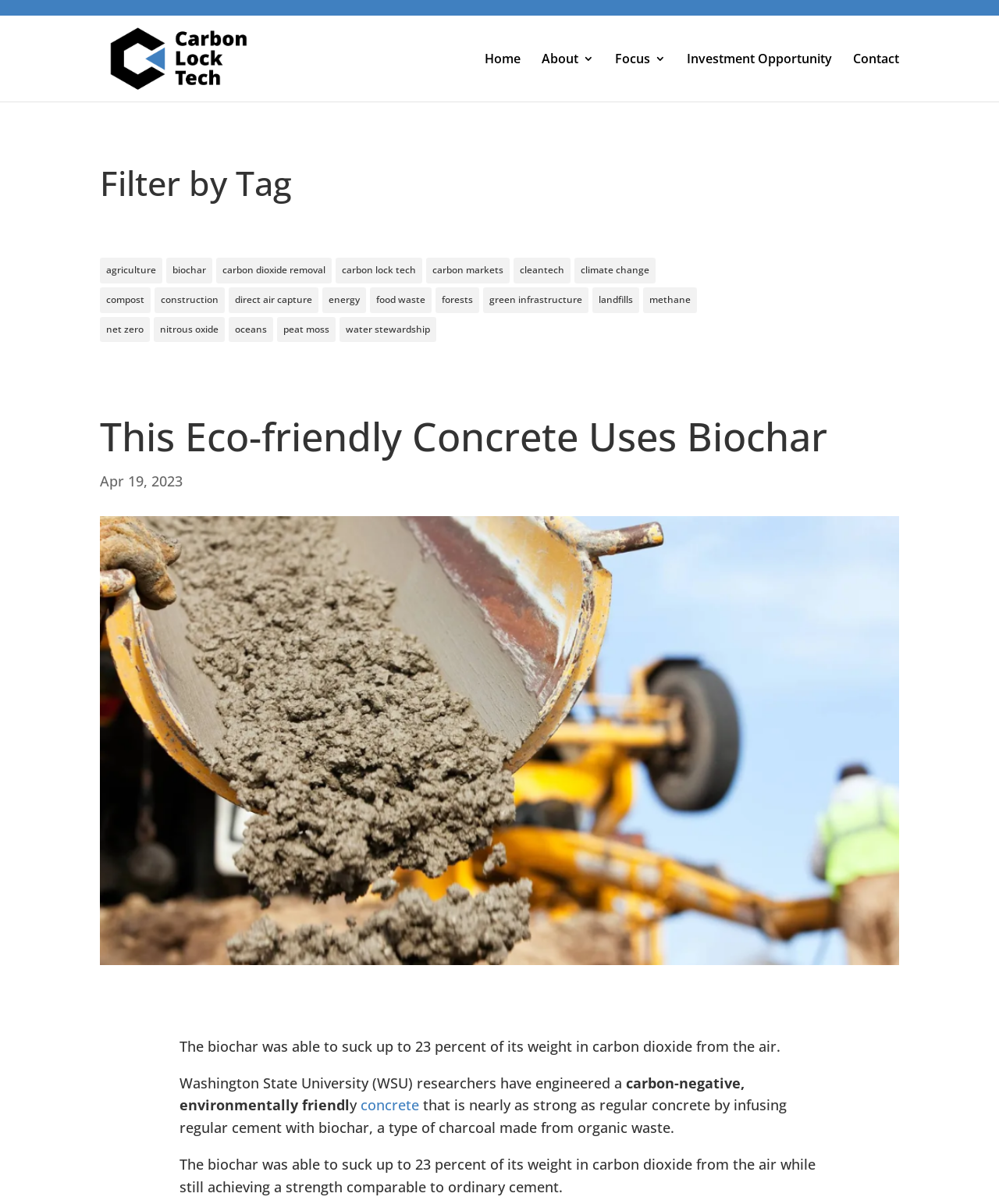Pinpoint the bounding box coordinates of the element to be clicked to execute the instruction: "Read more about 'carbon-negative, environmentally friendly concrete'".

[0.18, 0.891, 0.746, 0.926]